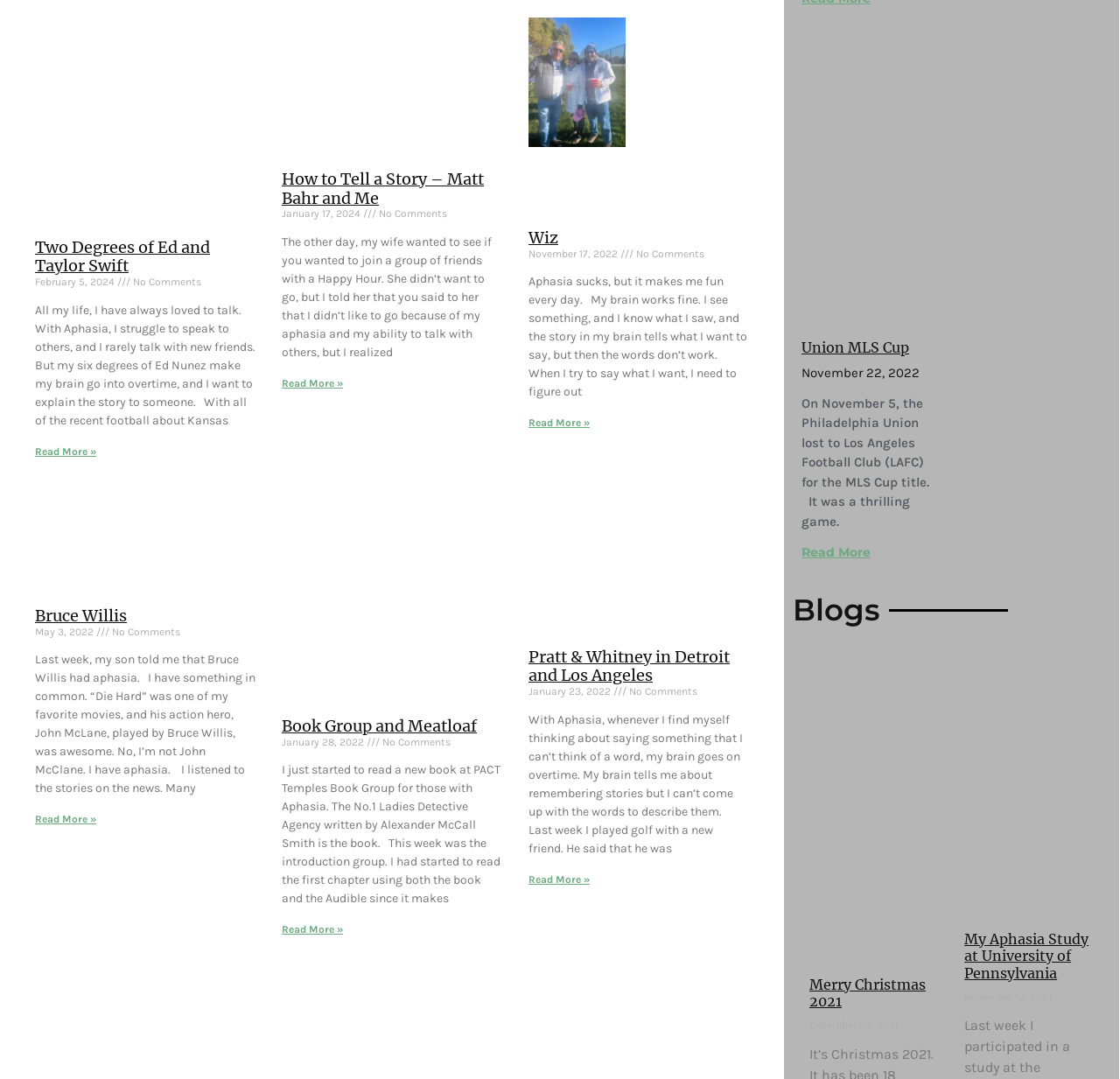Based on the element description Education, identify the bounding box coordinates for the UI element. The coordinates should be in the format (top-left x, top-left y, bottom-right x, bottom-right y) and within the 0 to 1 range.

None